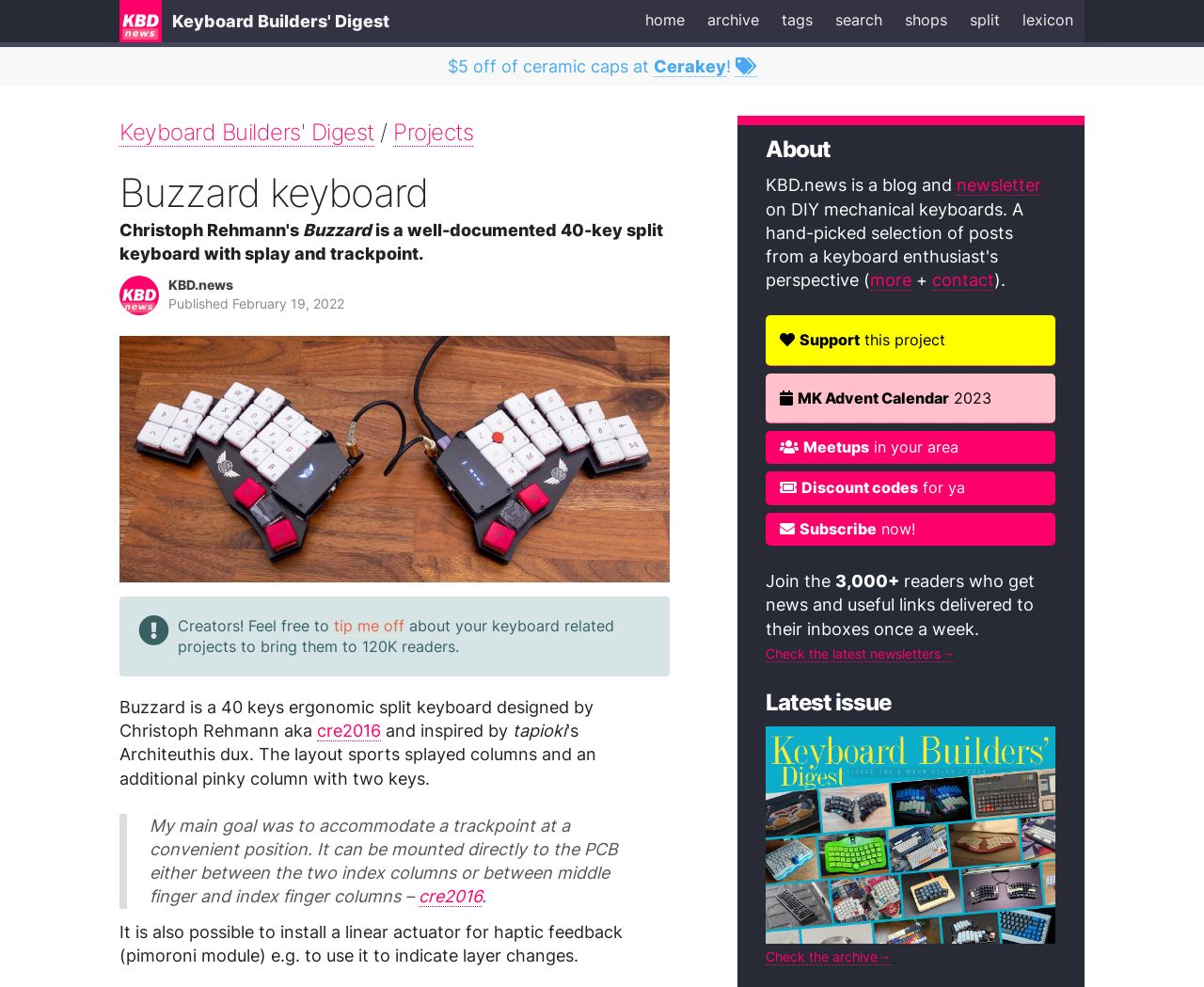Find the bounding box coordinates of the clickable element required to execute the following instruction: "Check the latest newsletters". Provide the coordinates as four float numbers between 0 and 1, i.e., [left, top, right, bottom].

[0.636, 0.654, 0.793, 0.671]